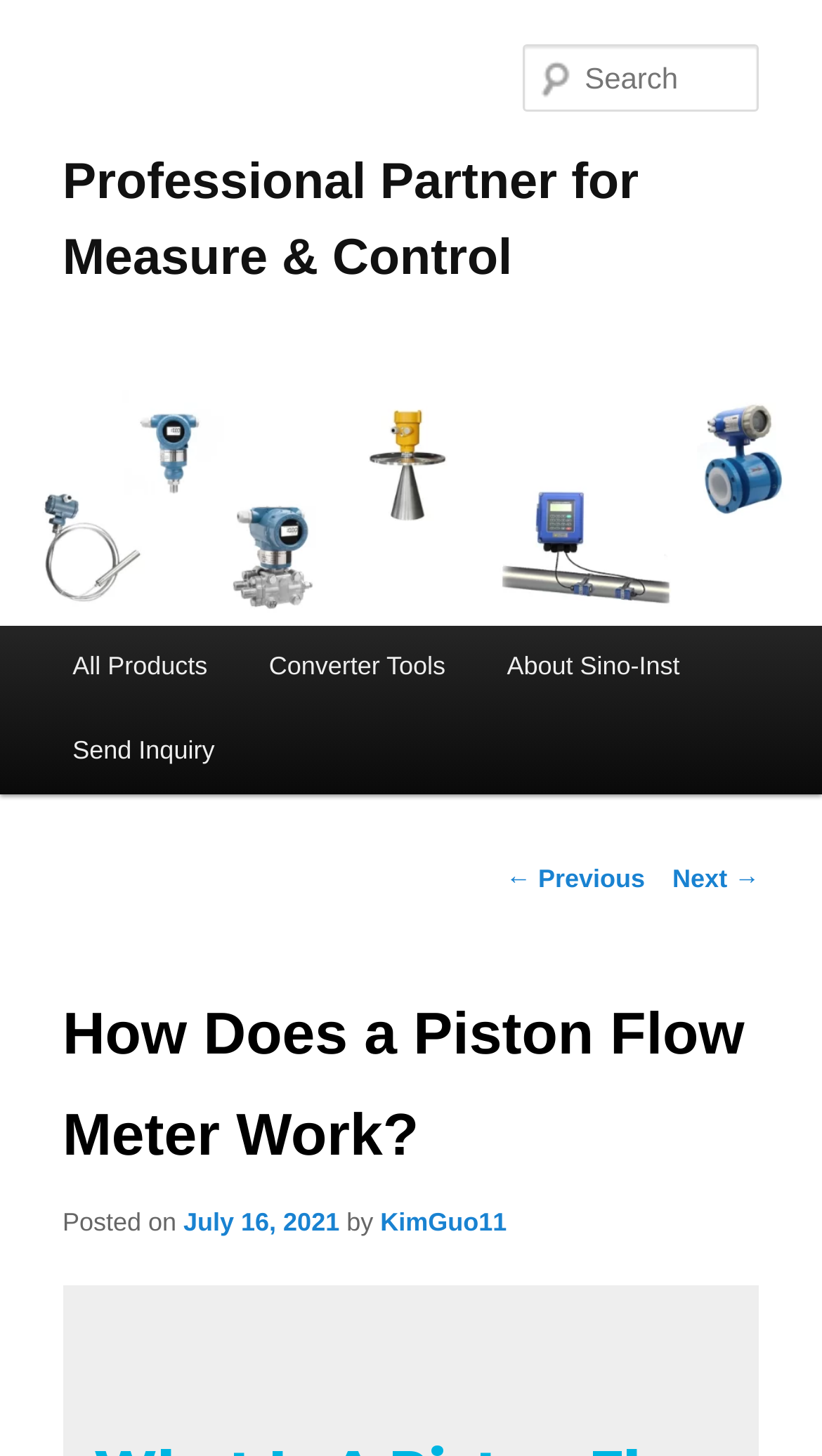What is the date of the current article?
Respond to the question with a well-detailed and thorough answer.

The date of the article can be found in the article section, where it says 'Posted on July 16, 2021'.